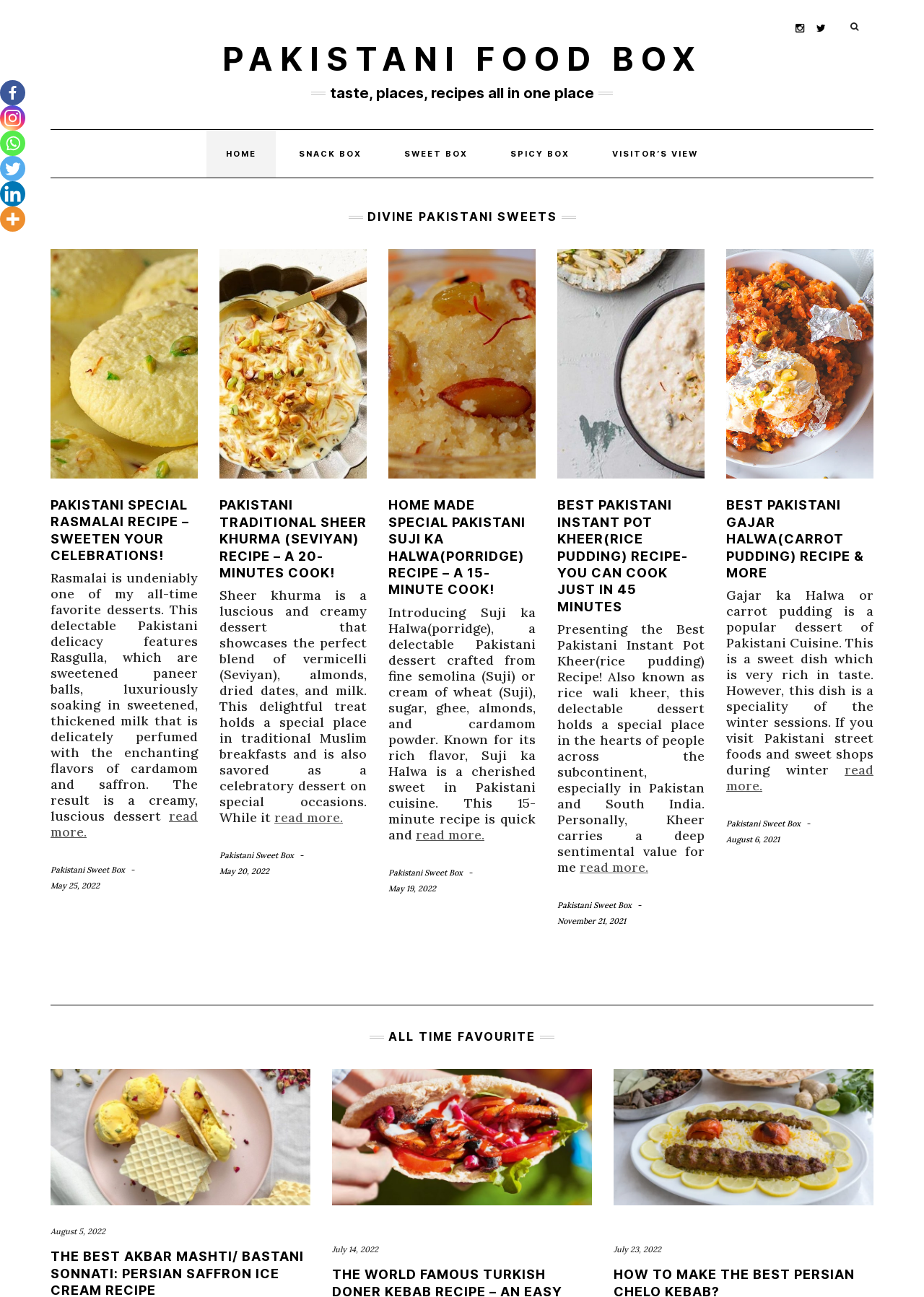Elaborate on the information and visuals displayed on the webpage.

The webpage is about Pakistani food, recipes, and places. At the top, there are social media links, including Instagram, Twitter, and Facebook, aligned horizontally. Below them, there is a heading "PAKISTANI FOOD BOX" with a link to the same title. 

Underneath, there is a horizontal line separating the top section from the main content. The main content is divided into several sections, each featuring a Pakistani recipe. Each section includes a heading with the recipe title, an image, a brief description, and a "read more" link. The recipes are arranged in a vertical column, with the most recent ones at the top.

The recipes include "Pakistani Special Rasmalai Recipe", "Pakistani Traditional Sheer Khurma (Seviyan) Recipe", "Home Made Special Pakistani Suji Ka Halwa(porridge) Recipe", "Best Pakistani Instant Pot Kheer(rice pudding) Recipe", "Best Pakistani Gajar Halwa(carrot pudding) Recipe", and others. Each recipe has a date below it, indicating when it was posted.

At the bottom of the page, there is a section titled "ALL TIME FAVOURITE" with three more recipes, including "The Best Akbar Mashti/ Bastani Sonnati: Persian Saffron Ice Cream Recipe", "The World Famous Turkish Doner Kebab Recipe", and "How to Make the Best Persian Chelo Kebab?".